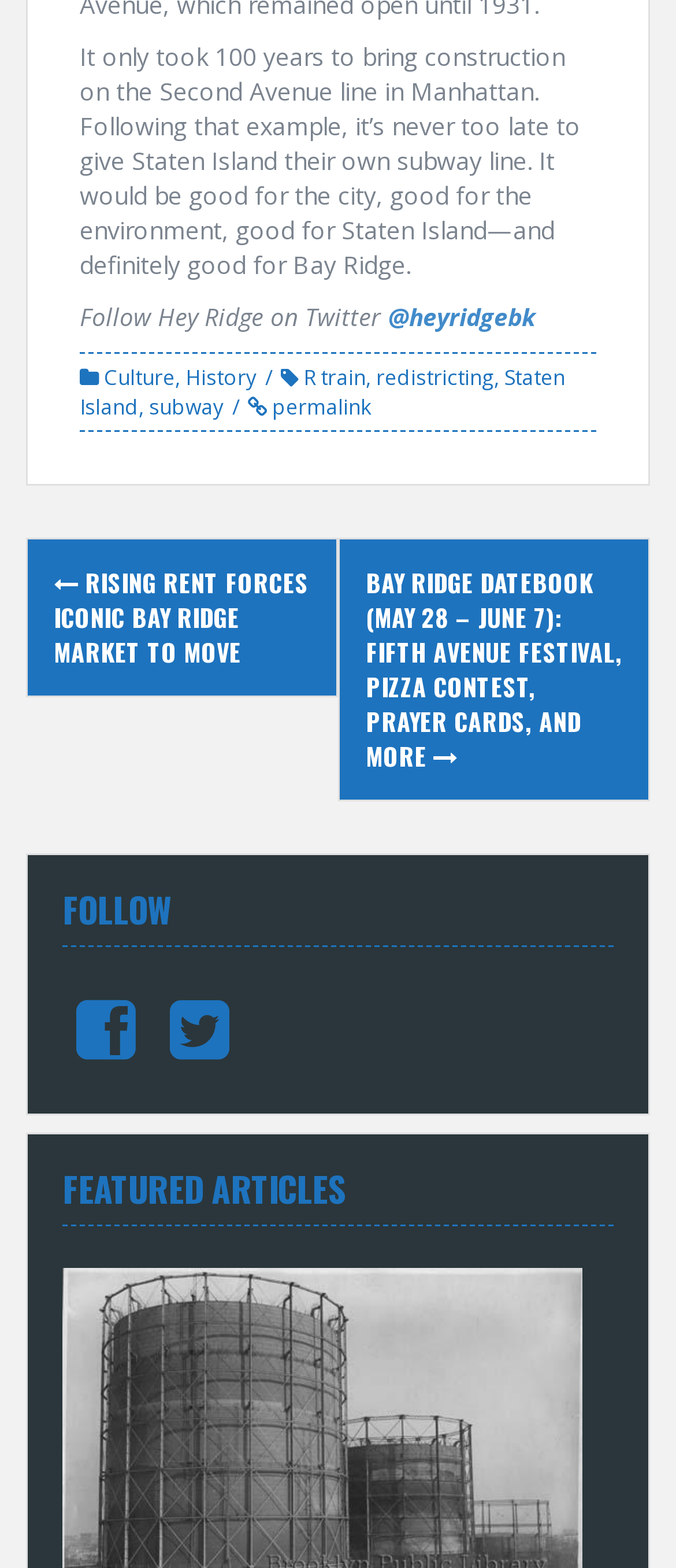Please respond to the question with a concise word or phrase:
How many social media platforms are listed?

2